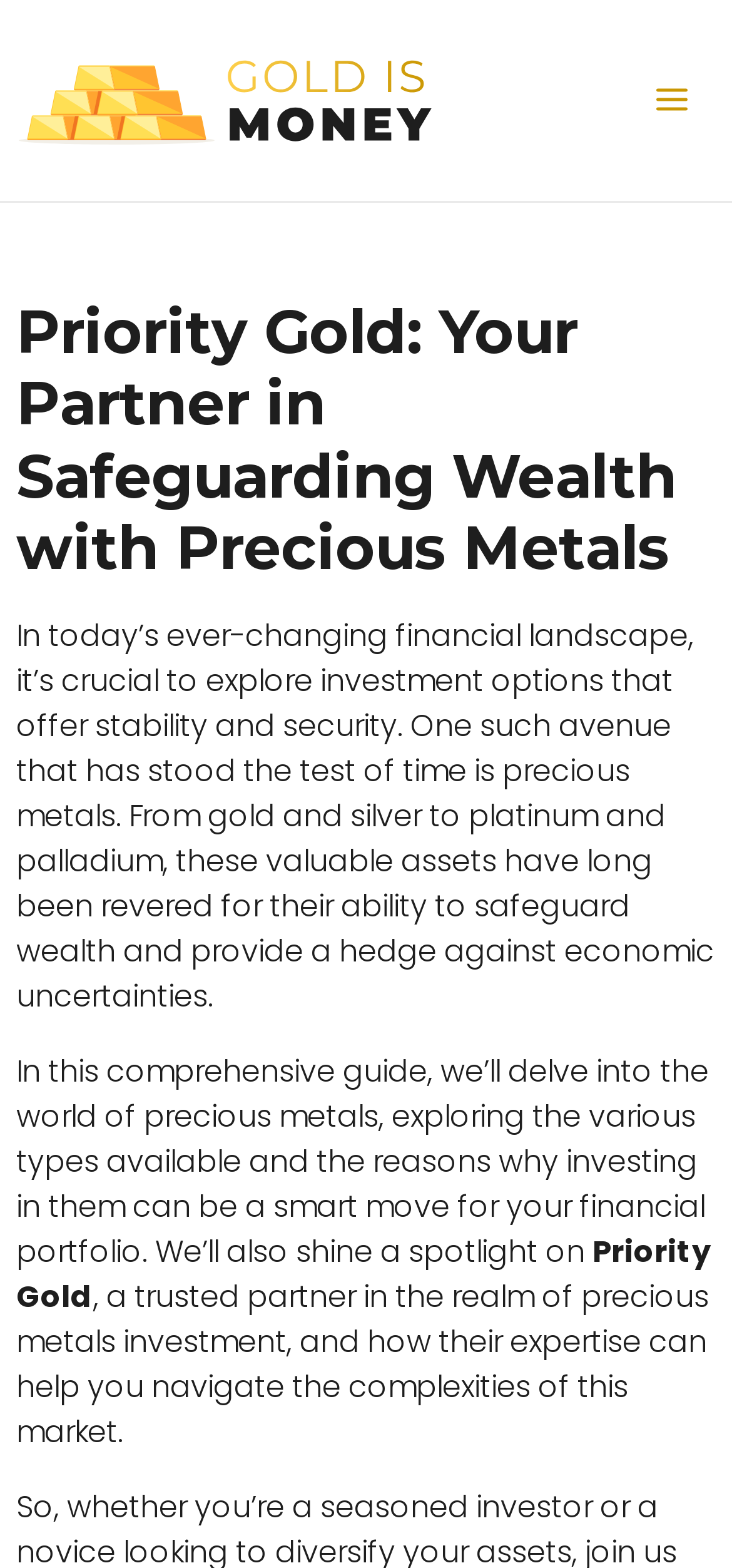Using the details from the image, please elaborate on the following question: What is the purpose of investing in precious metals?

According to the webpage, investing in precious metals is a smart move for one's financial portfolio because they have long been revered for their ability to safeguard wealth and provide a hedge against economic uncertainties.